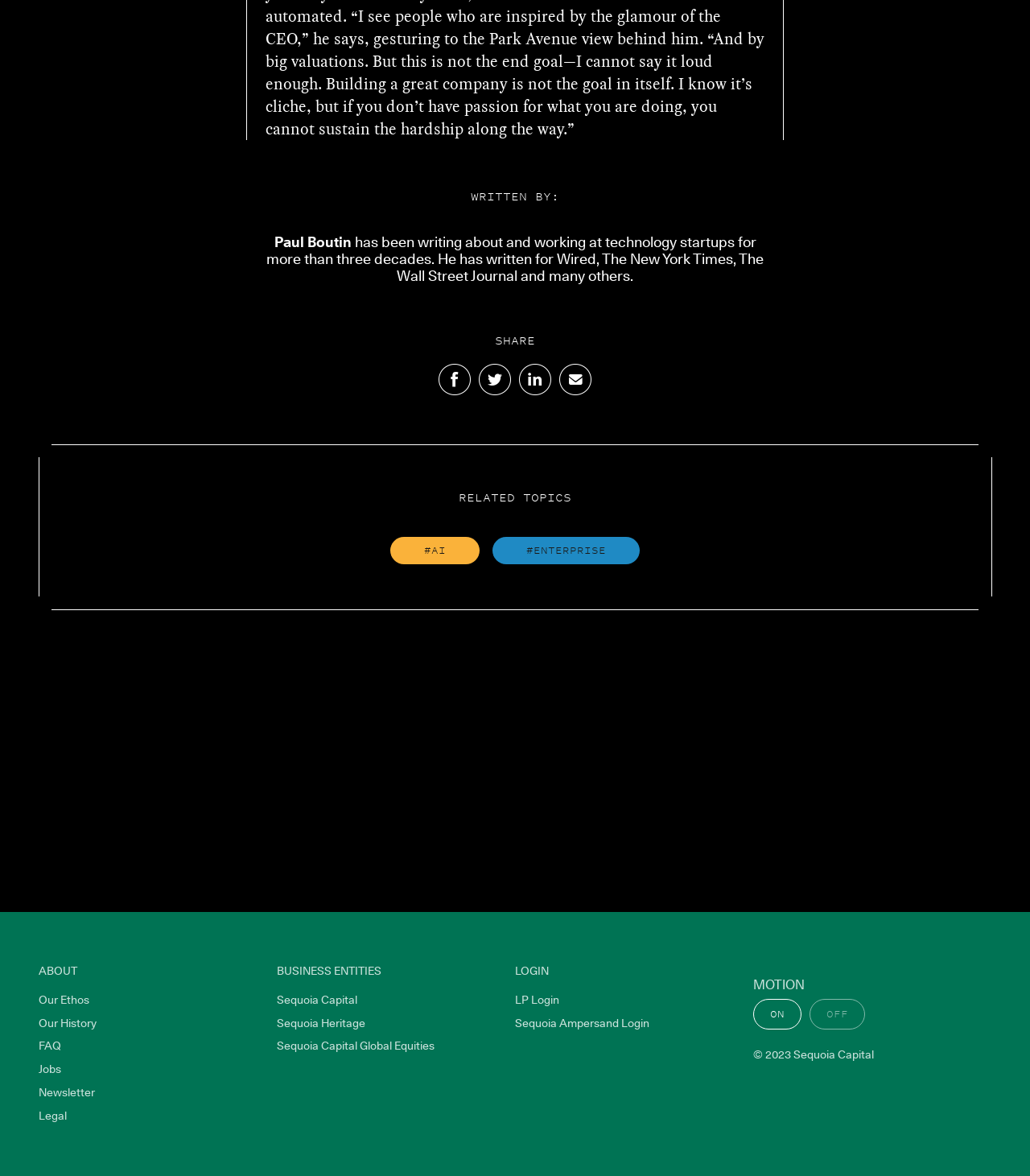Determine the bounding box coordinates for the clickable element required to fulfill the instruction: "Share this on Facebook". Provide the coordinates as four float numbers between 0 and 1, i.e., [left, top, right, bottom].

[0.426, 0.309, 0.457, 0.336]